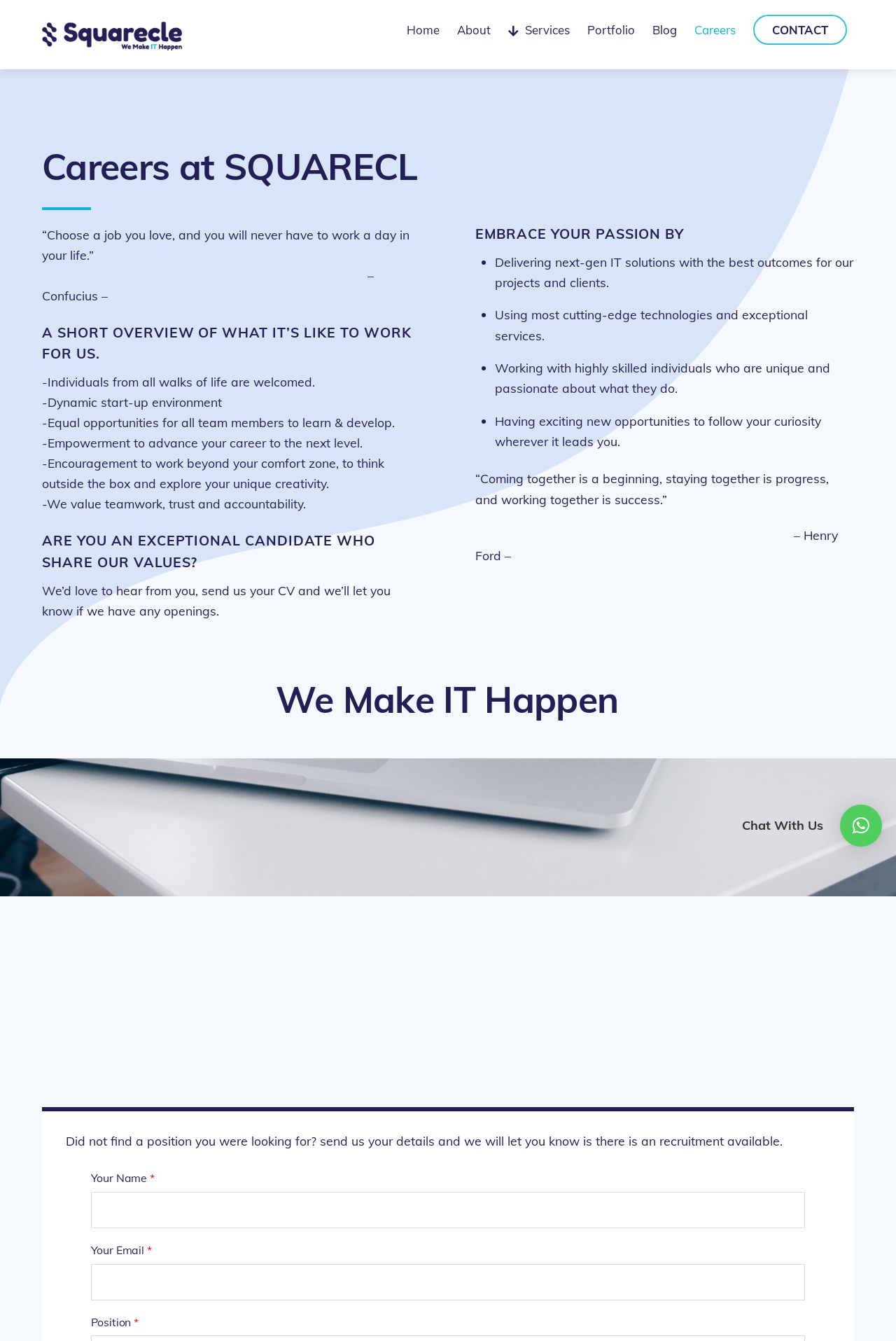Write an exhaustive caption that covers the webpage's main aspects.

The webpage is a careers page for SQUARECLE, a company that values teamwork, trust, and accountability. At the top of the page, there is a logo and a navigation menu with links to various sections of the website, including Home, About, Services, Portfolio, Blog, Careers, and CONTACT.

Below the navigation menu, there is a heading that reads "Careers at SQUARECL" followed by a quote from Confucius. The quote is positioned above a brief overview of what it's like to work for the company, which emphasizes a dynamic start-up environment, equal opportunities for growth, and empowerment to advance one's career.

The page then lists the company's values, including individuality, teamwork, and creativity. It also mentions that the company is looking for exceptional candidates who share these values.

On the right side of the page, there is a section titled "EMBRACE YOUR PASSION BY" with a list of bullet points describing the company's approach to delivering IT solutions, using cutting-edge technologies, and working with highly skilled individuals.

Below this section, there is a quote from Henry Ford, followed by a heading that reads "We Make IT Happen." This is positioned above a call-to-action, encouraging users to submit their details if they did not find a suitable position.

The page also features a contact form with fields for name, email, and position, as well as a "Back To Top" link at the bottom right corner. Additionally, there is a chat button with a "Chat With Us" icon at the bottom right corner of the page.